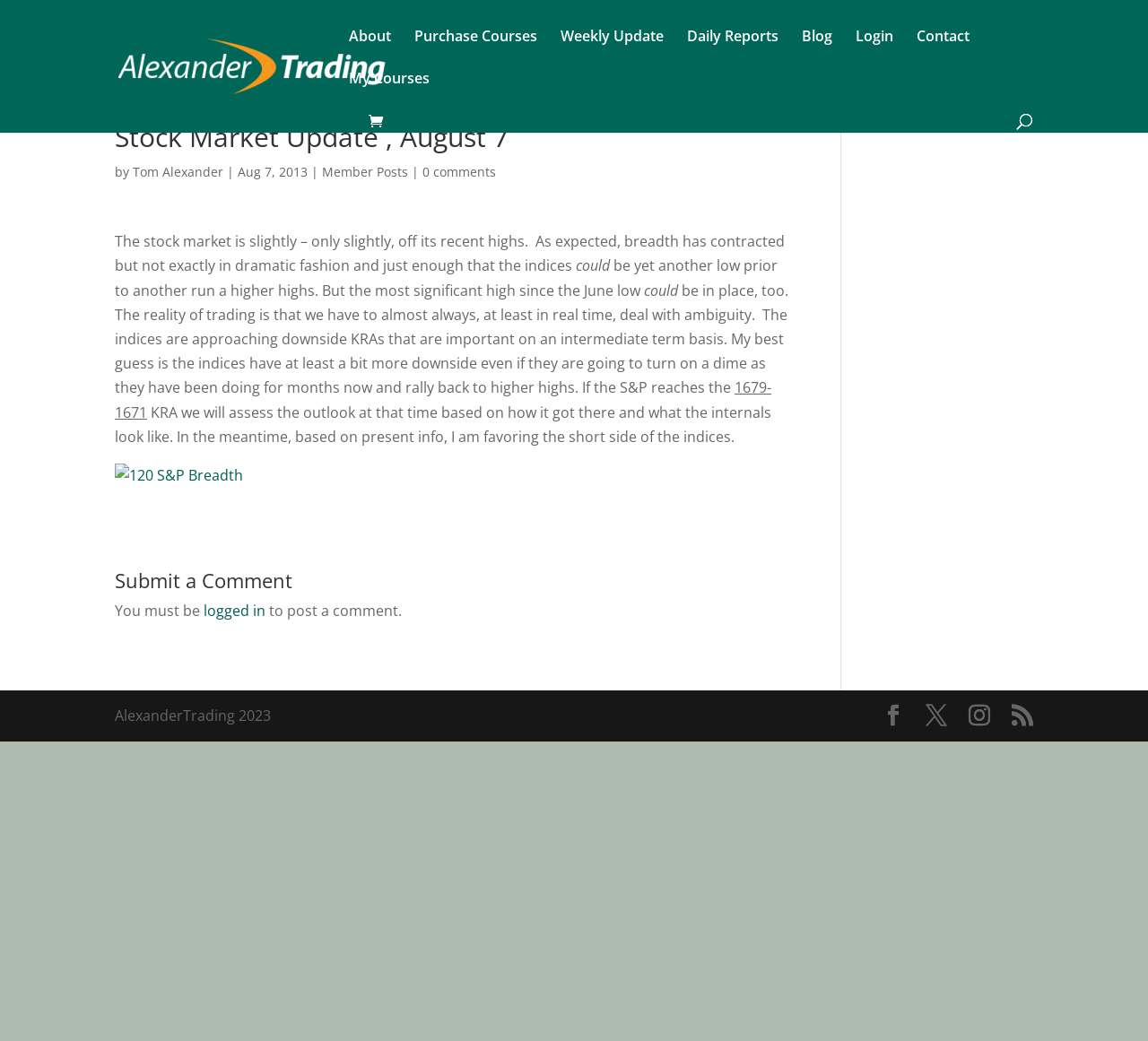Identify the bounding box coordinates of the clickable region necessary to fulfill the following instruction: "View the '120 S&P Breadth' image". The bounding box coordinates should be four float numbers between 0 and 1, i.e., [left, top, right, bottom].

[0.1, 0.445, 0.212, 0.469]